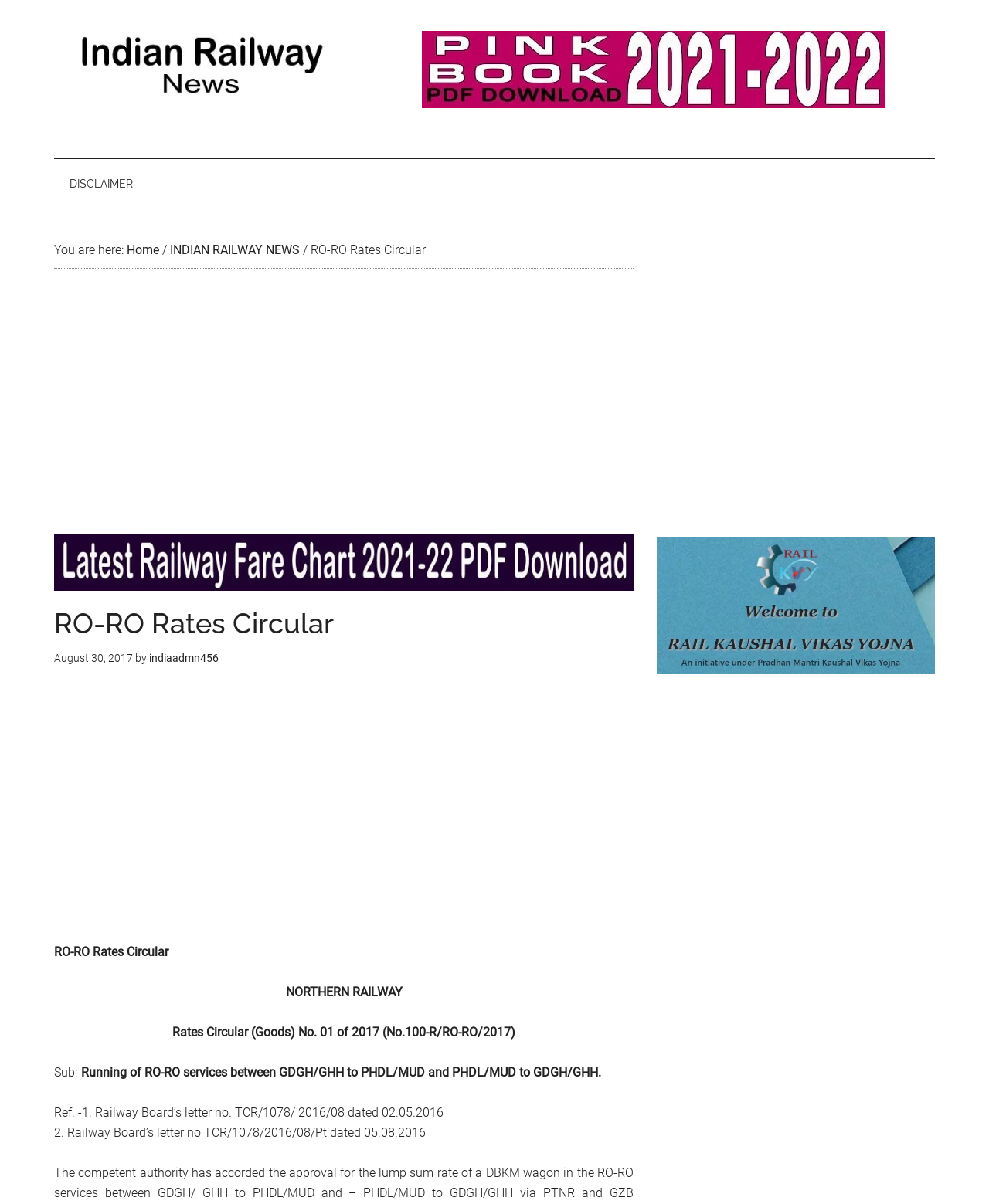Locate the bounding box coordinates of the element that needs to be clicked to carry out the instruction: "Click on the 'INDIAN RAILWAY NEWS' link". The coordinates should be given as four float numbers ranging from 0 to 1, i.e., [left, top, right, bottom].

[0.055, 0.026, 0.352, 0.083]